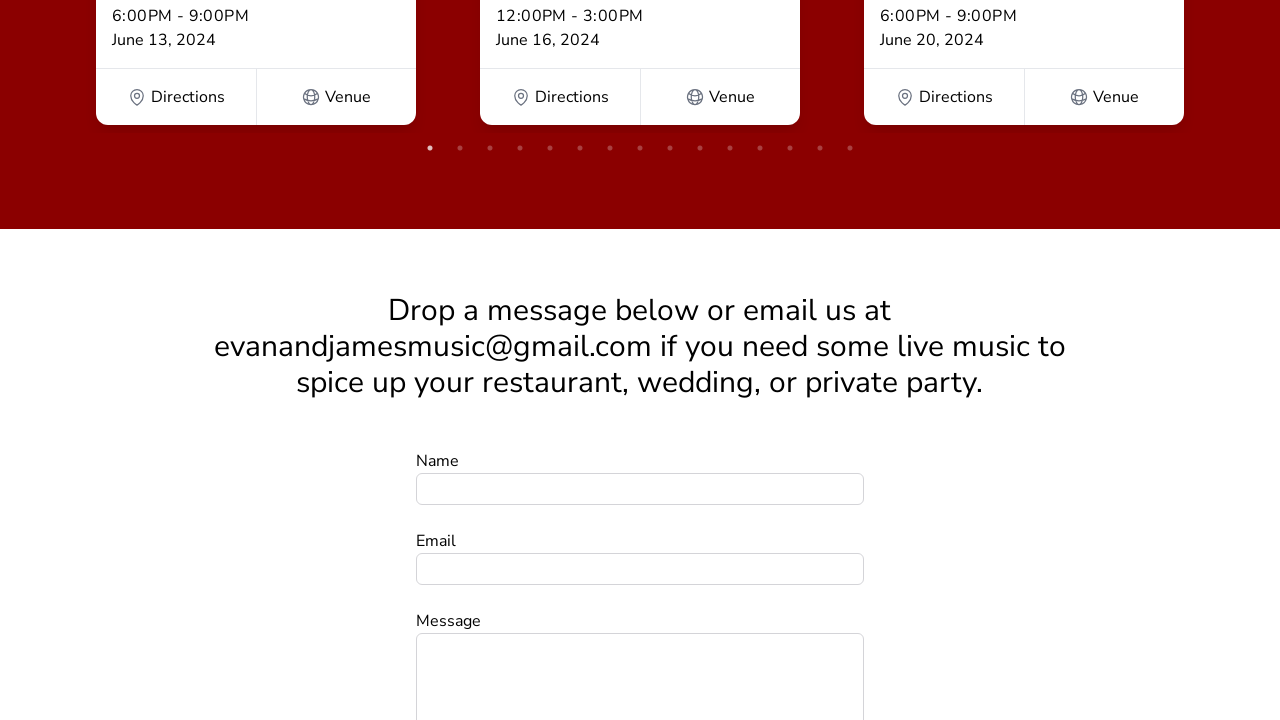Please pinpoint the bounding box coordinates for the region I should click to adhere to this instruction: "Select a date and time".

[0.088, 0.007, 0.195, 0.038]